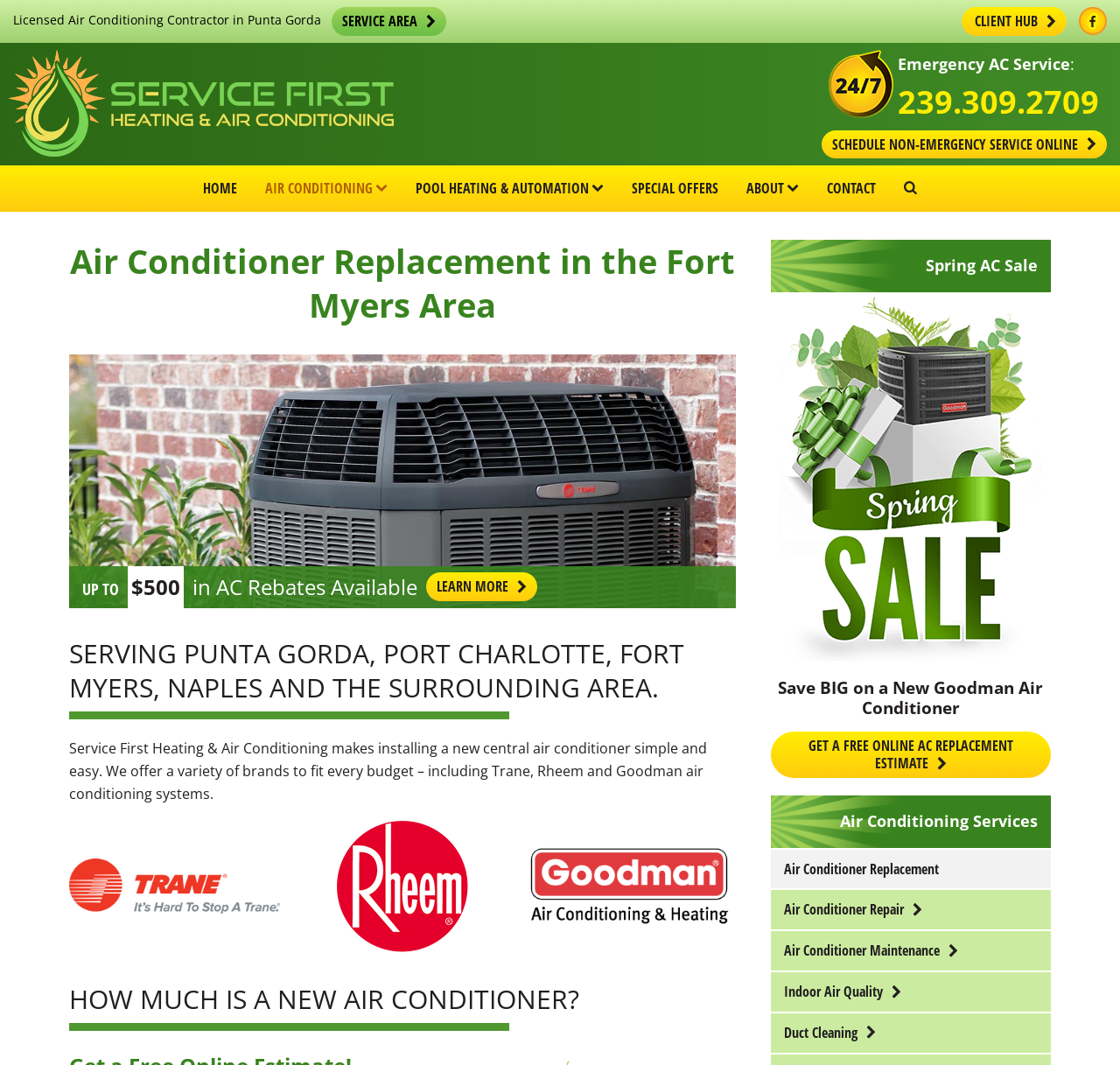Give a concise answer using one word or a phrase to the following question:
What is the name of the air conditioning contractor?

Service First